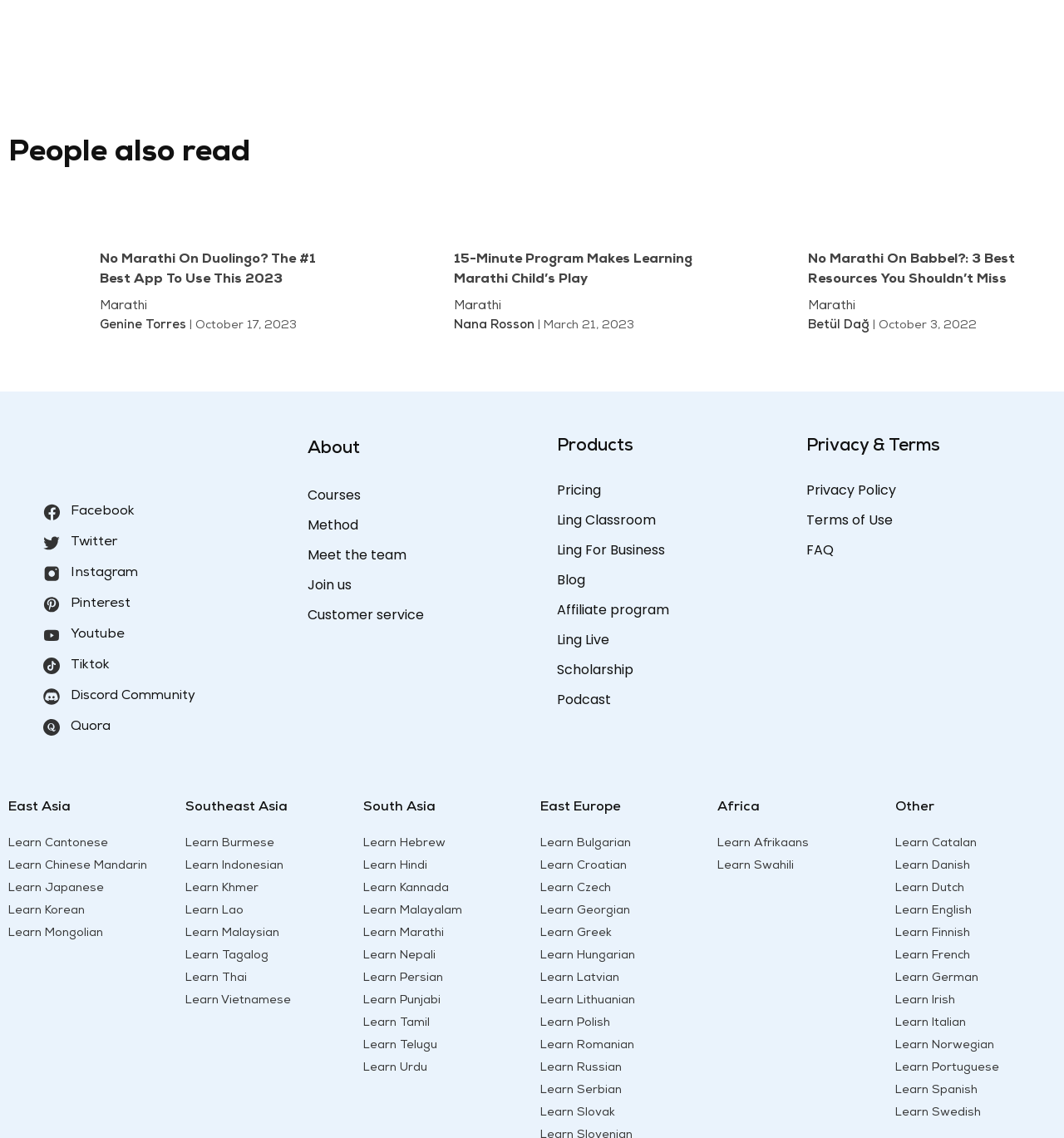Please identify the bounding box coordinates of the element's region that should be clicked to execute the following instruction: "Click on the 'Pricing' link". The bounding box coordinates must be four float numbers between 0 and 1, i.e., [left, top, right, bottom].

[0.508, 0.418, 0.694, 0.444]